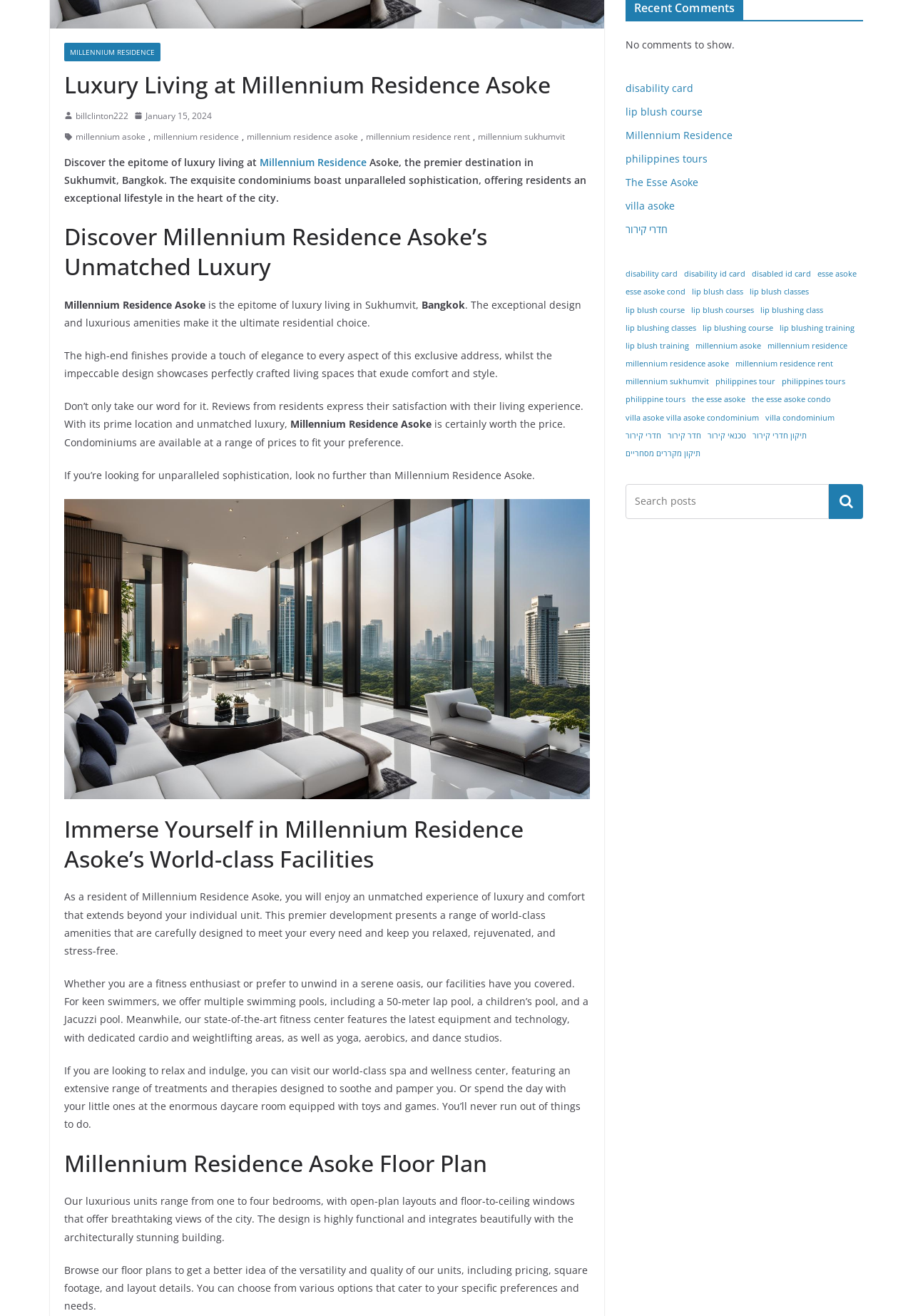Predict the bounding box coordinates of the UI element that matches this description: "The Esse Asoke". The coordinates should be in the format [left, top, right, bottom] with each value between 0 and 1.

[0.685, 0.133, 0.765, 0.144]